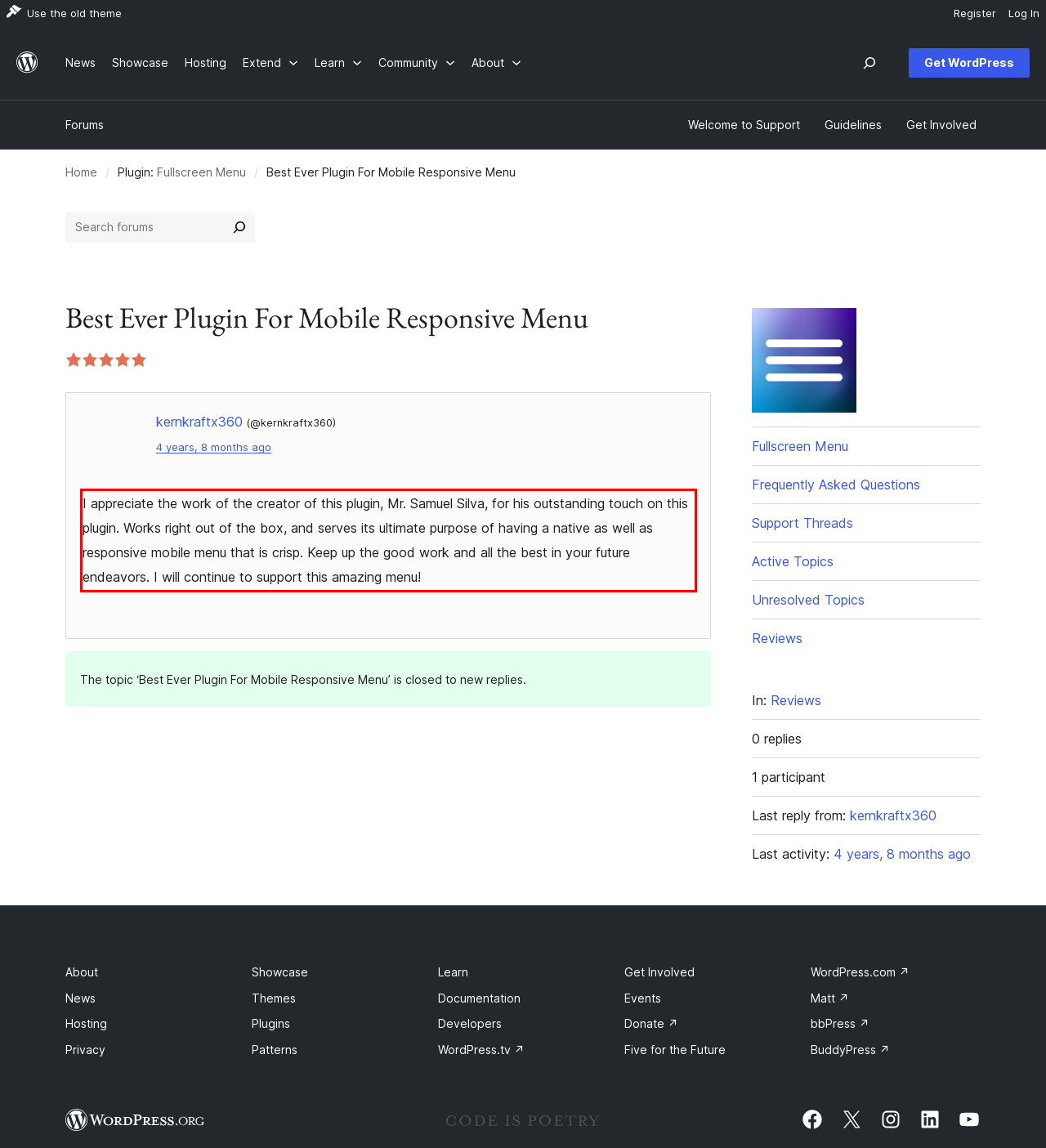Locate the red bounding box in the provided webpage screenshot and use OCR to determine the text content inside it.

I appreciate the work of the creator of this plugin, Mr. Samuel Silva, for his outstanding touch on this plugin. Works right out of the box, and serves its ultimate purpose of having a native as well as responsive mobile menu that is crisp. Keep up the good work and all the best in your future endeavors. I will continue to support this amazing menu!